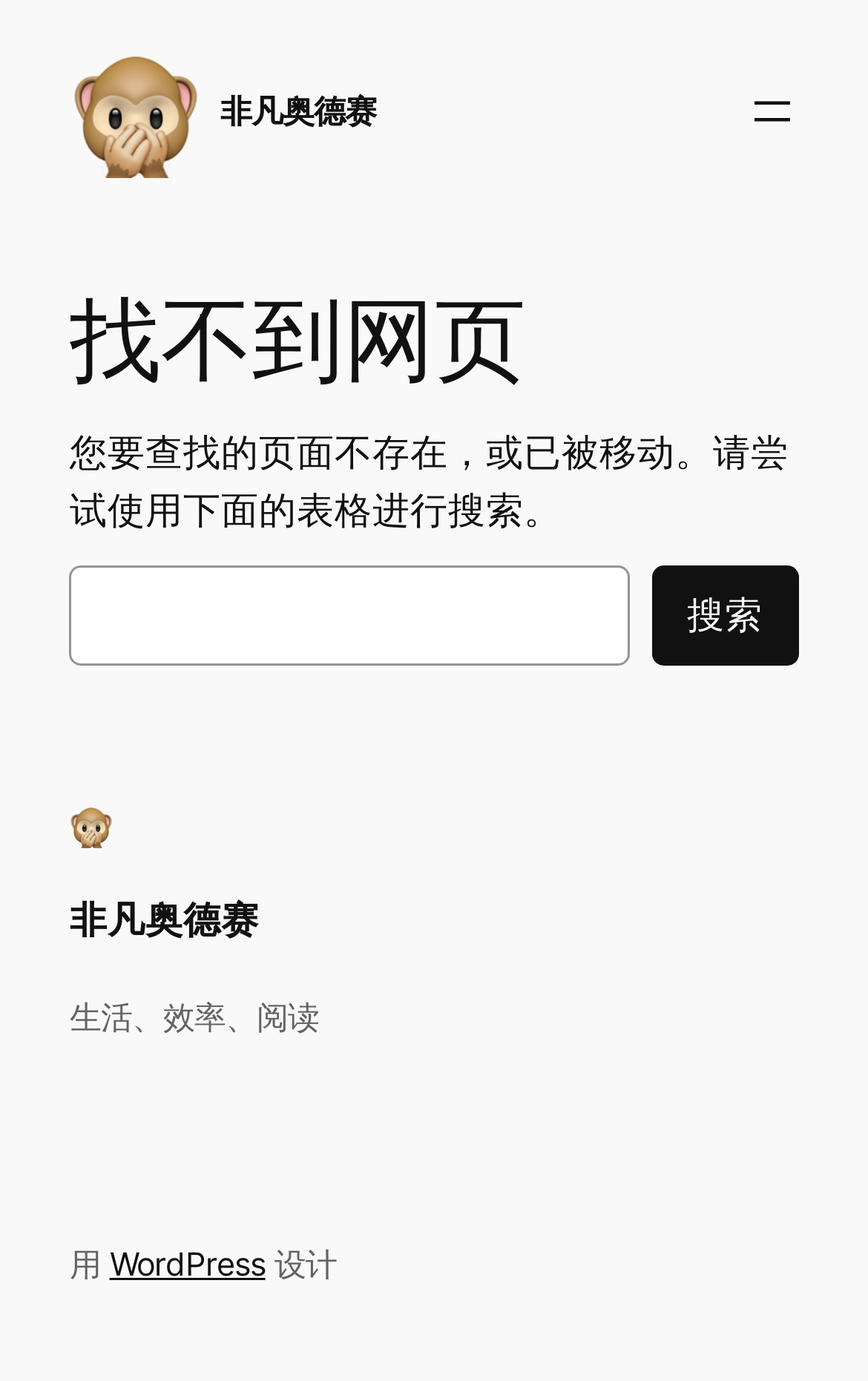How many links are there in the navigation bar?
Based on the screenshot, give a detailed explanation to answer the question.

The navigation bar is located at the top-right corner of the webpage, and it contains a button that says '打开菜单' which means 'open menu' in English. There is only one link in the navigation bar, which is the website's name '非凡奥德赛'.